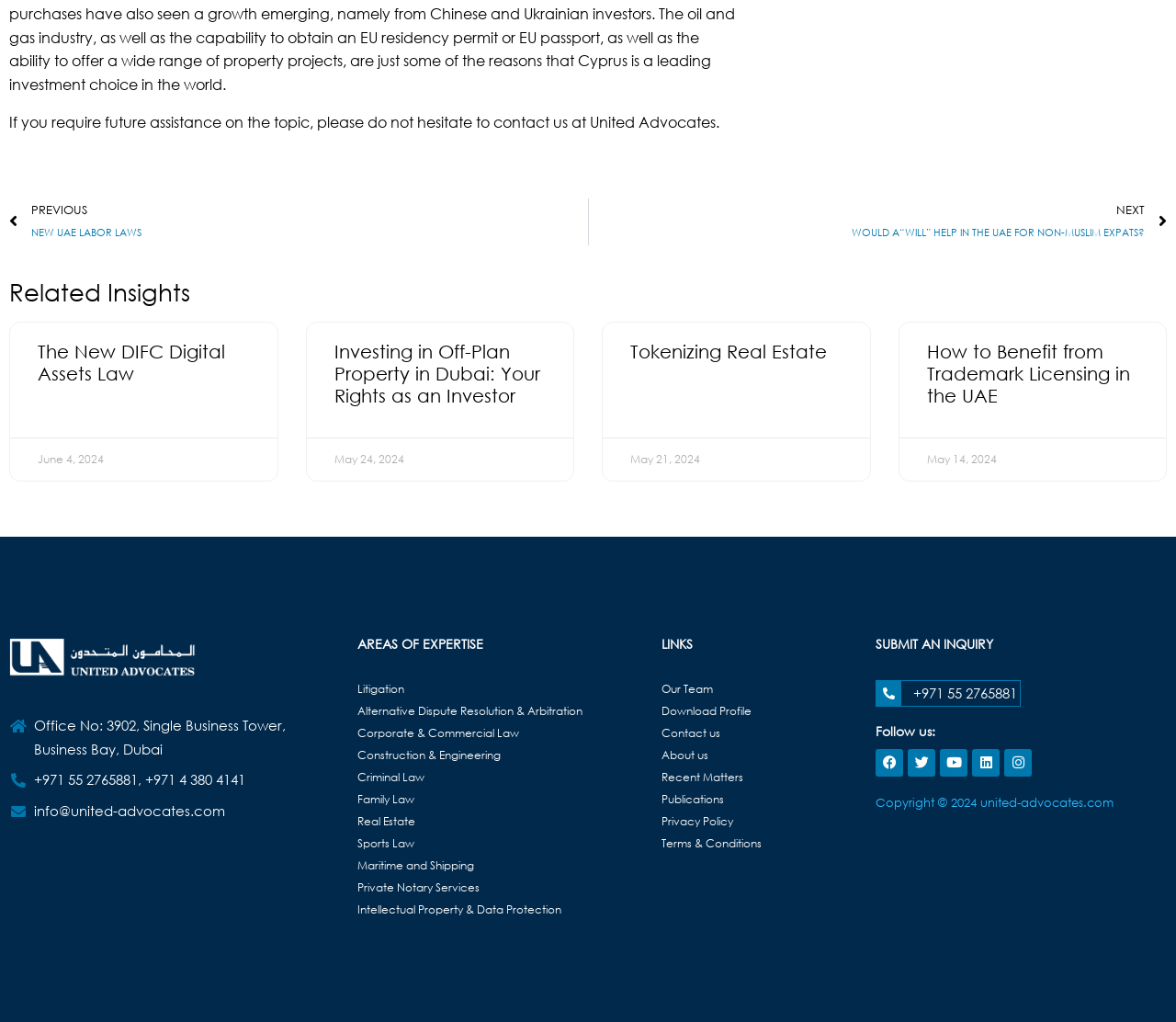Please provide the bounding box coordinates for the element that needs to be clicked to perform the instruction: "Contact us through email". The coordinates must consist of four float numbers between 0 and 1, formatted as [left, top, right, bottom].

[0.008, 0.782, 0.282, 0.805]